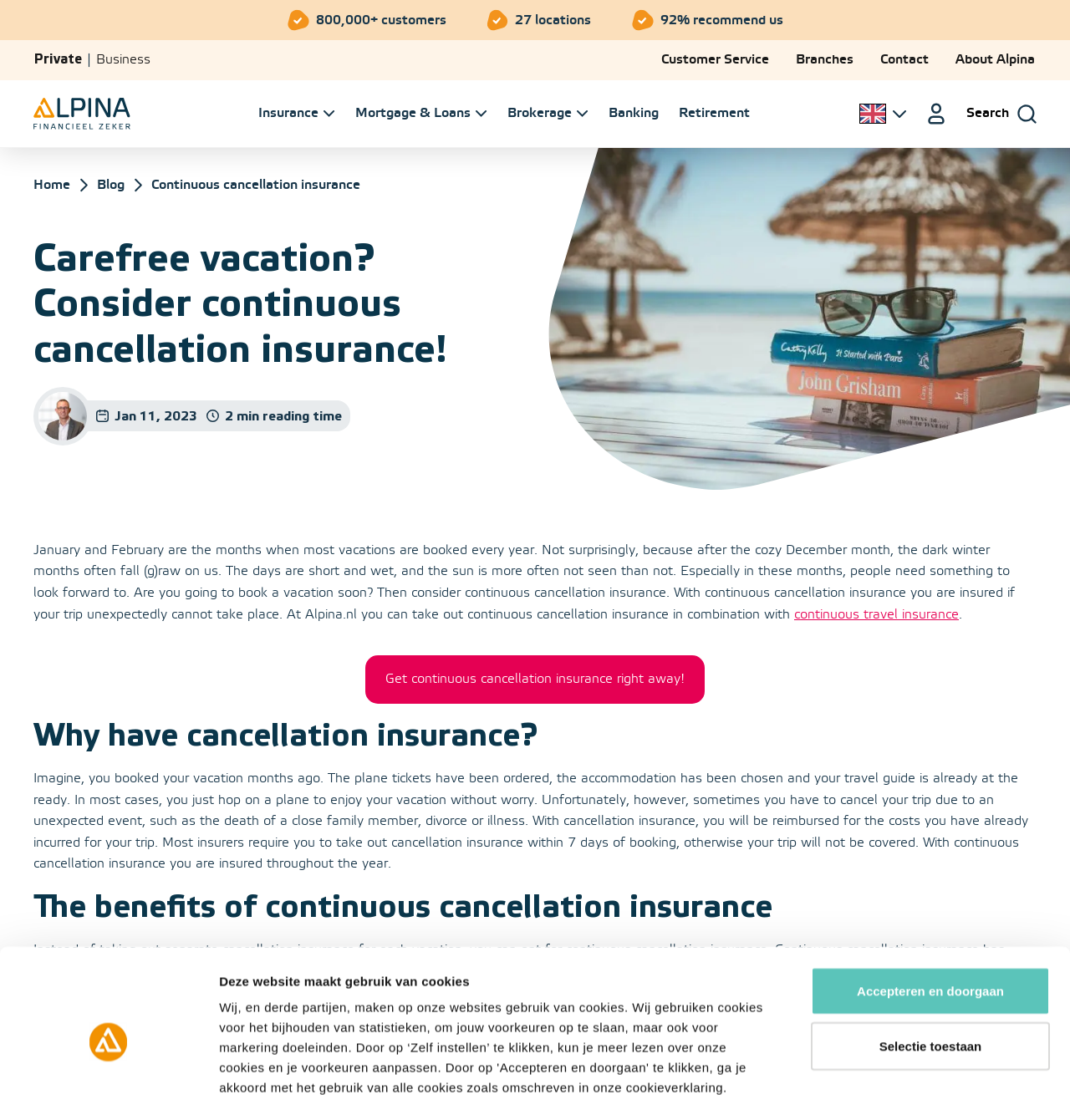Find the bounding box coordinates of the clickable area that will achieve the following instruction: "Login or sign up".

None